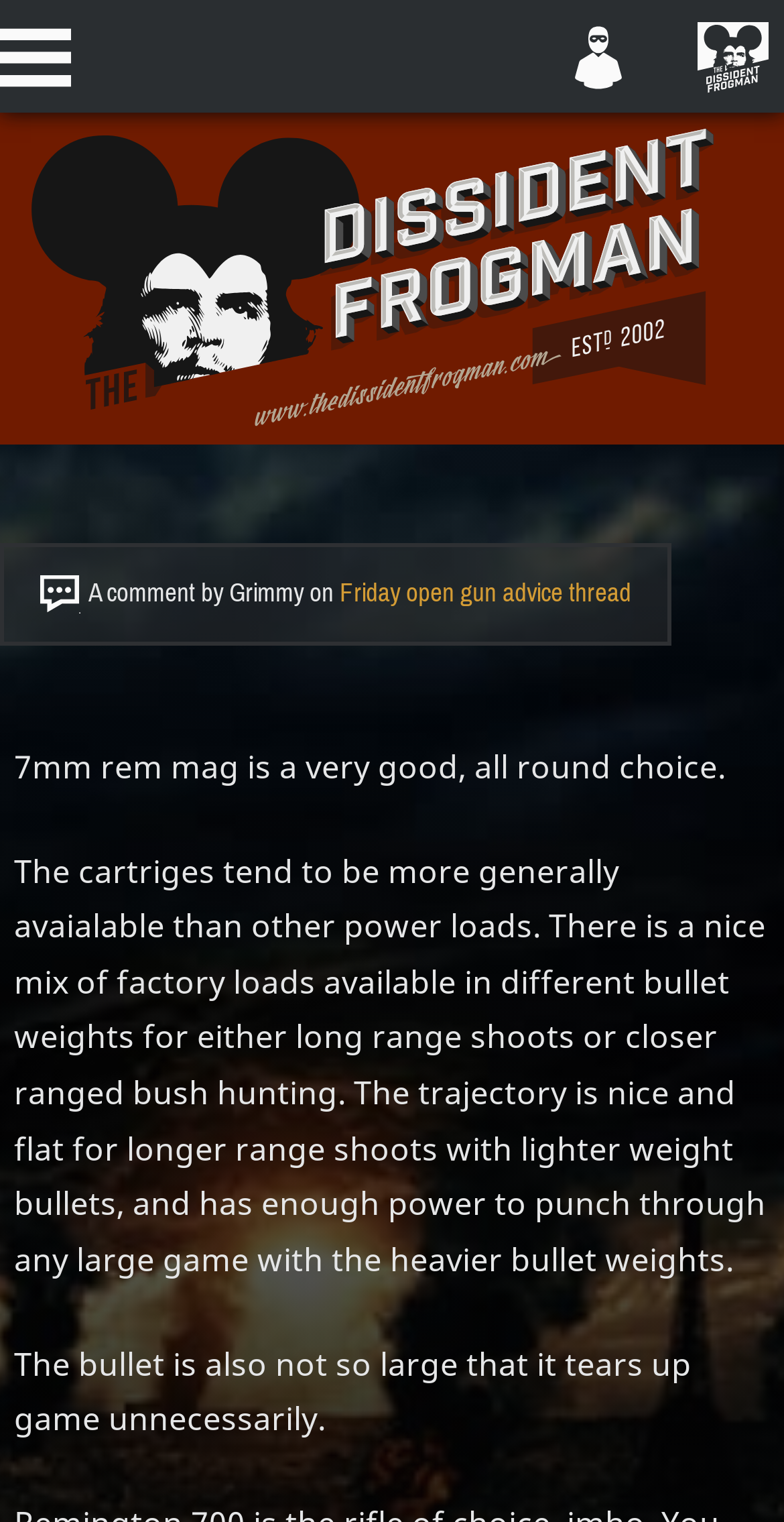Identify the bounding box coordinates for the UI element that matches this description: "Friday open gun advice thread".

[0.433, 0.379, 0.805, 0.399]